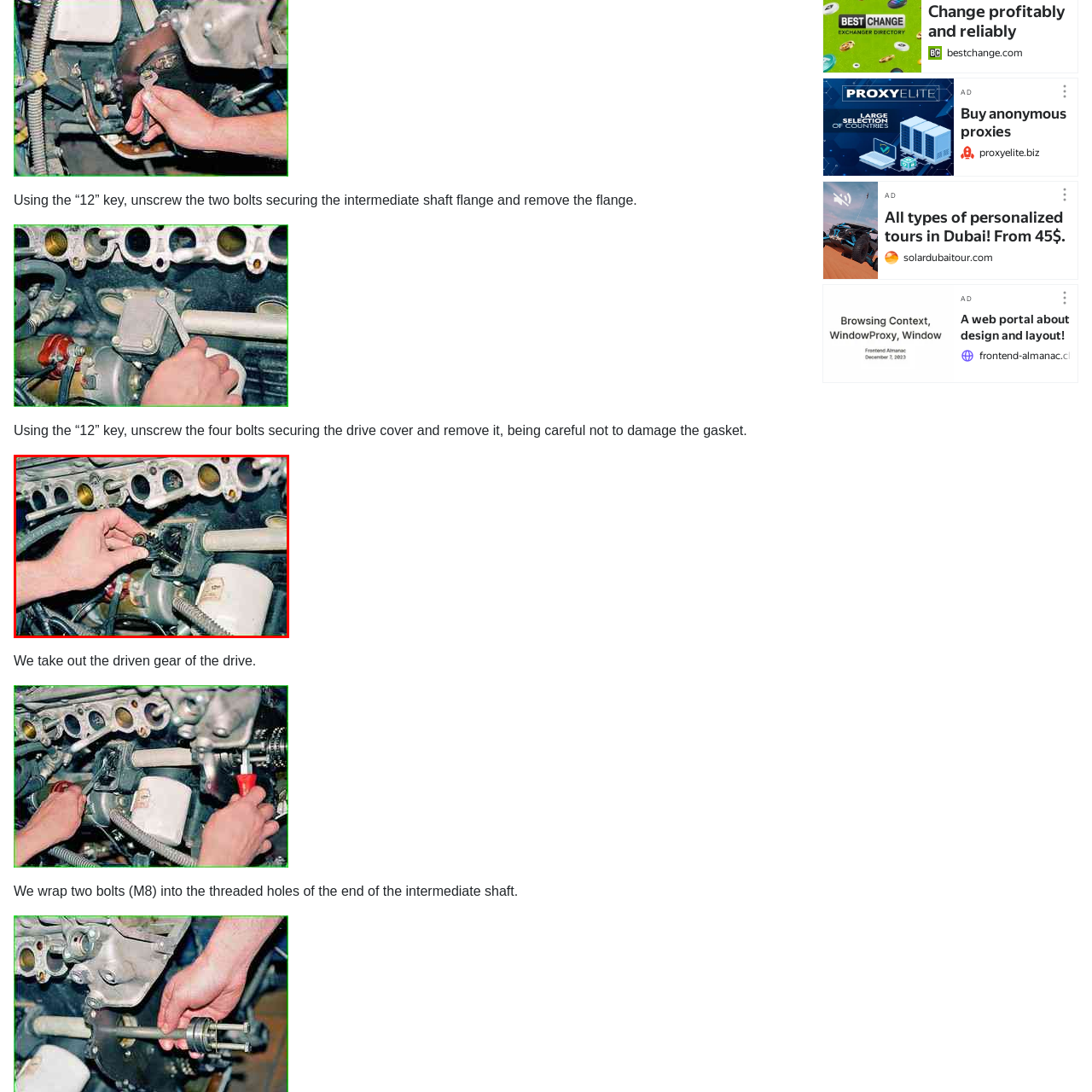Generate an elaborate caption for the image highlighted within the red boundary.

In this image, a person is shown carefully removing a driven gear from an oil pump drive assembly, specifically from the ZMZ-406 engine. The setting appears to be within the engine compartment, surrounded by various mechanical components. The person's hand is gripping the gear, indicating a methodical approach to the task, likely part of a routine maintenance or repair procedure. This step is essential to ensure proper functionality and reliability of the oil pump system in the vehicle. The background reveals intricate engine parts, emphasizing the complexity of automotive engineering and the precision required in servicing these components.